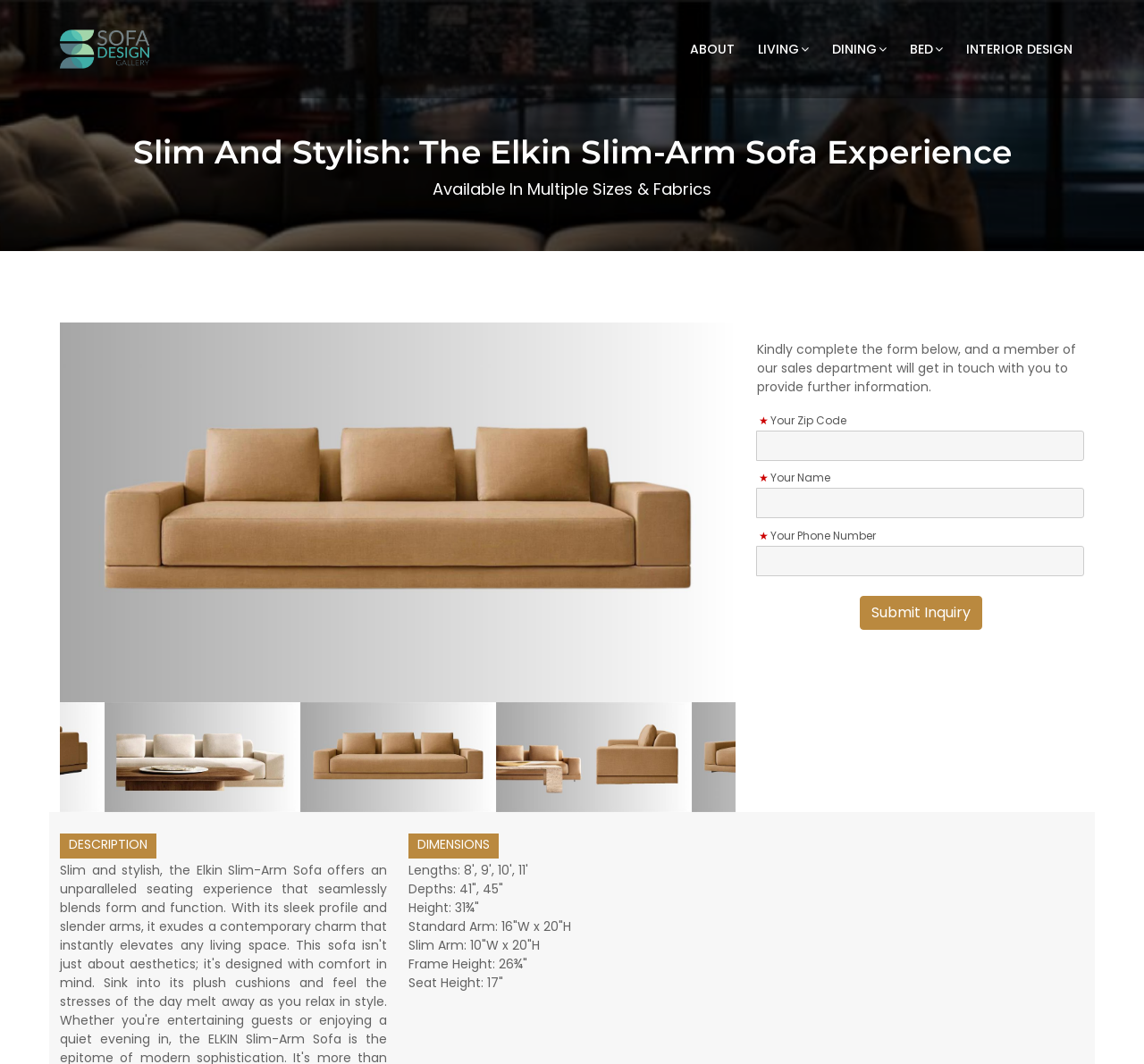Pinpoint the bounding box coordinates of the element to be clicked to execute the instruction: "Click the 'S.D.G.' link".

[0.052, 0.021, 0.131, 0.071]